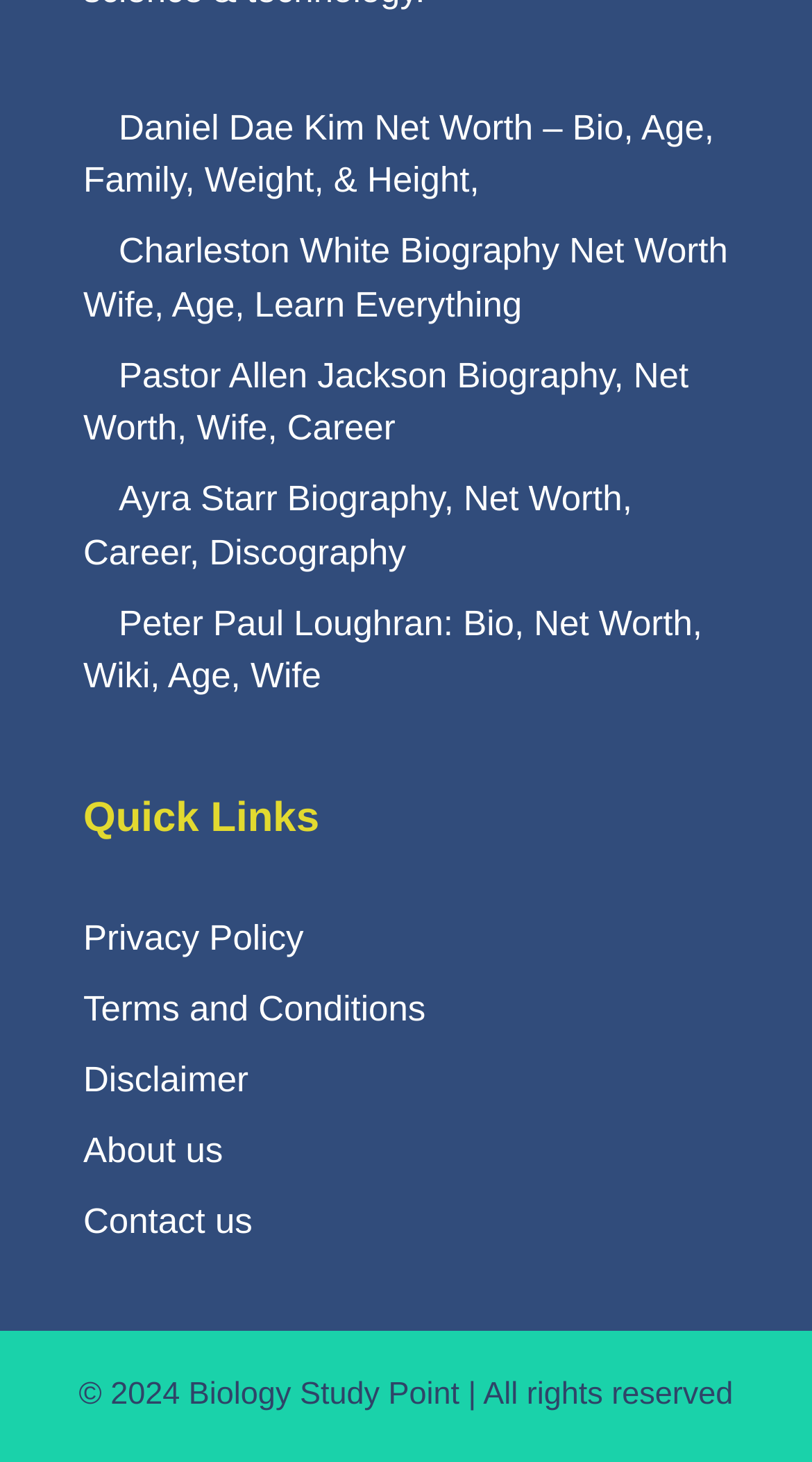Pinpoint the bounding box coordinates of the clickable area necessary to execute the following instruction: "Check the privacy policy". The coordinates should be given as four float numbers between 0 and 1, namely [left, top, right, bottom].

[0.103, 0.628, 0.374, 0.655]